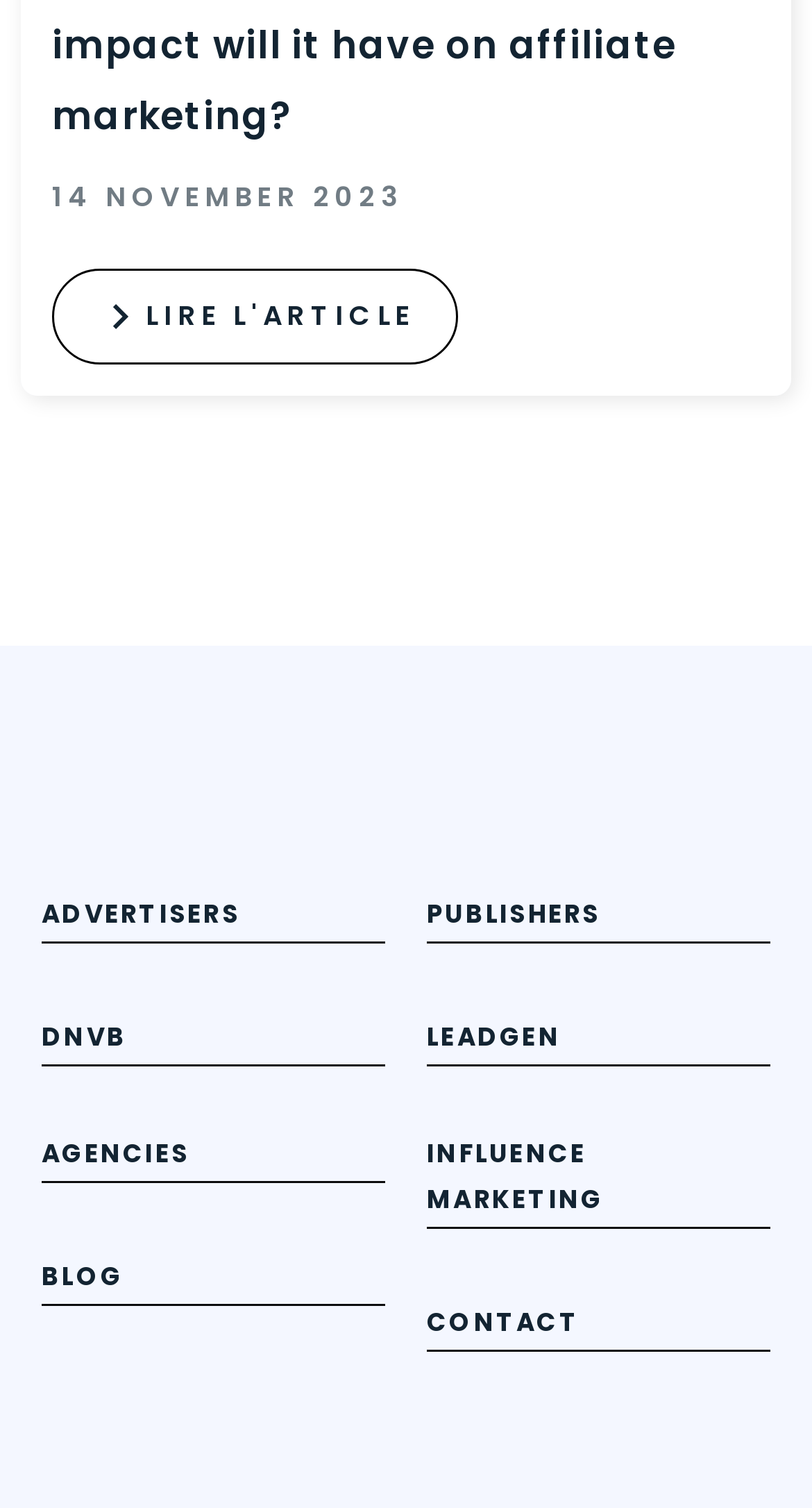What is the date mentioned on the webpage?
From the details in the image, answer the question comprehensively.

The date is mentioned at the top of the webpage in a static text element with a bounding box coordinate of [0.064, 0.117, 0.496, 0.143].